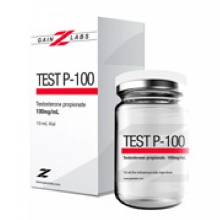Please give a concise answer to this question using a single word or phrase: 
What is the volume of the container?

10 mL